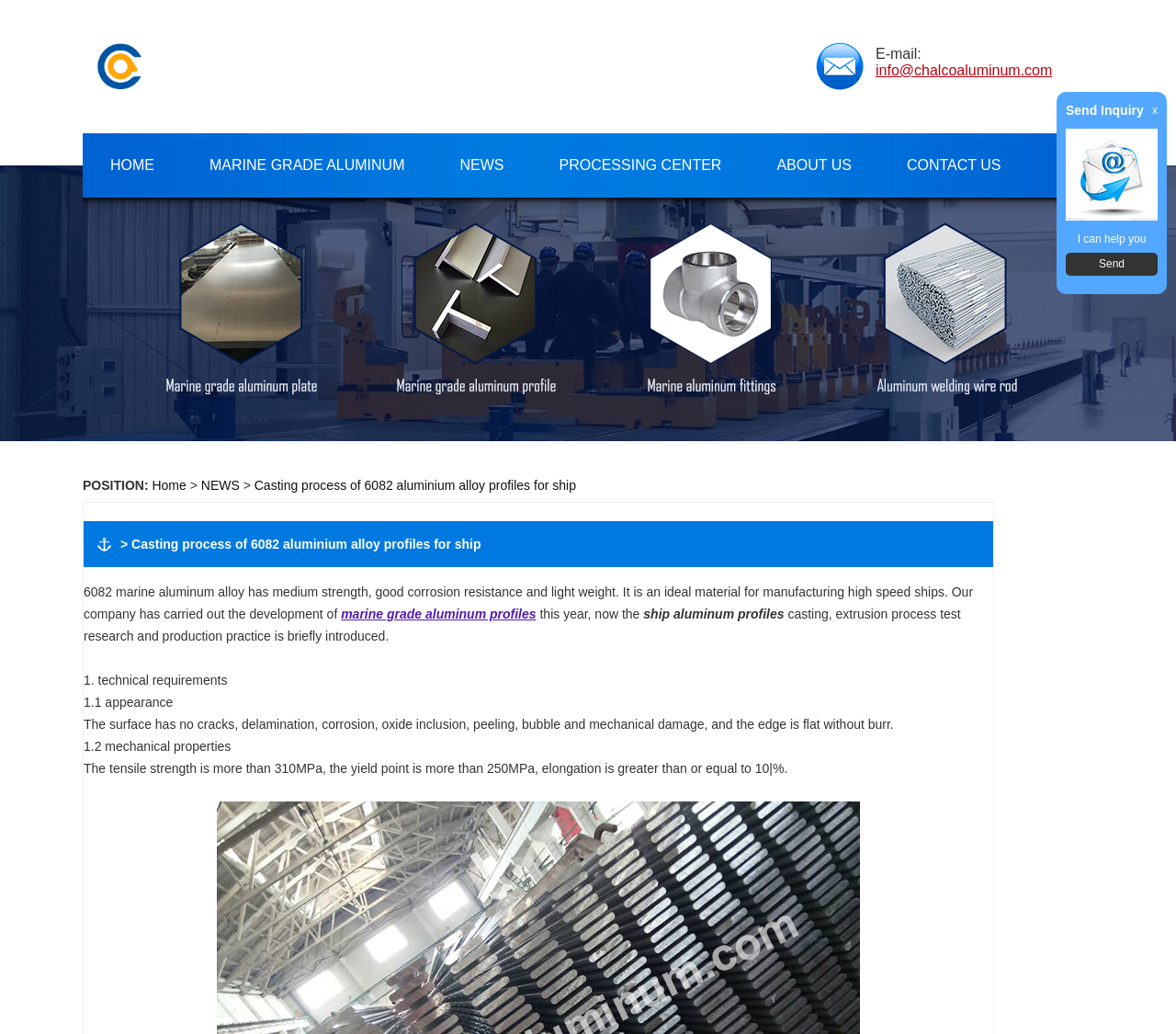Locate the bounding box coordinates of the element's region that should be clicked to carry out the following instruction: "Learn about 'Casting process of 6082 aluminium alloy profiles for ship'". The coordinates need to be four float numbers between 0 and 1, i.e., [left, top, right, bottom].

[0.216, 0.462, 0.49, 0.476]